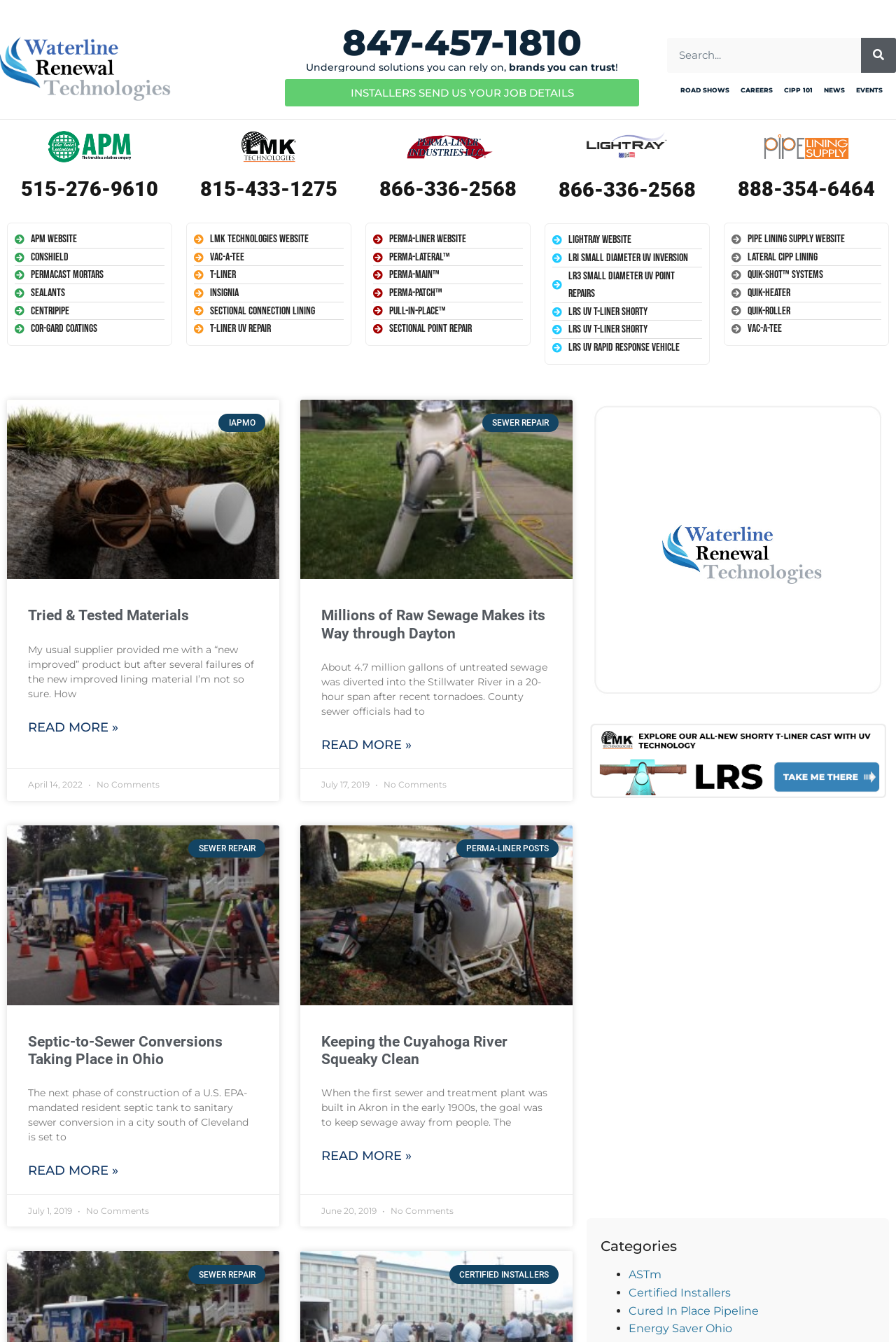Please indicate the bounding box coordinates of the element's region to be clicked to achieve the instruction: "Search for something". Provide the coordinates as four float numbers between 0 and 1, i.e., [left, top, right, bottom].

[0.744, 0.028, 1.0, 0.054]